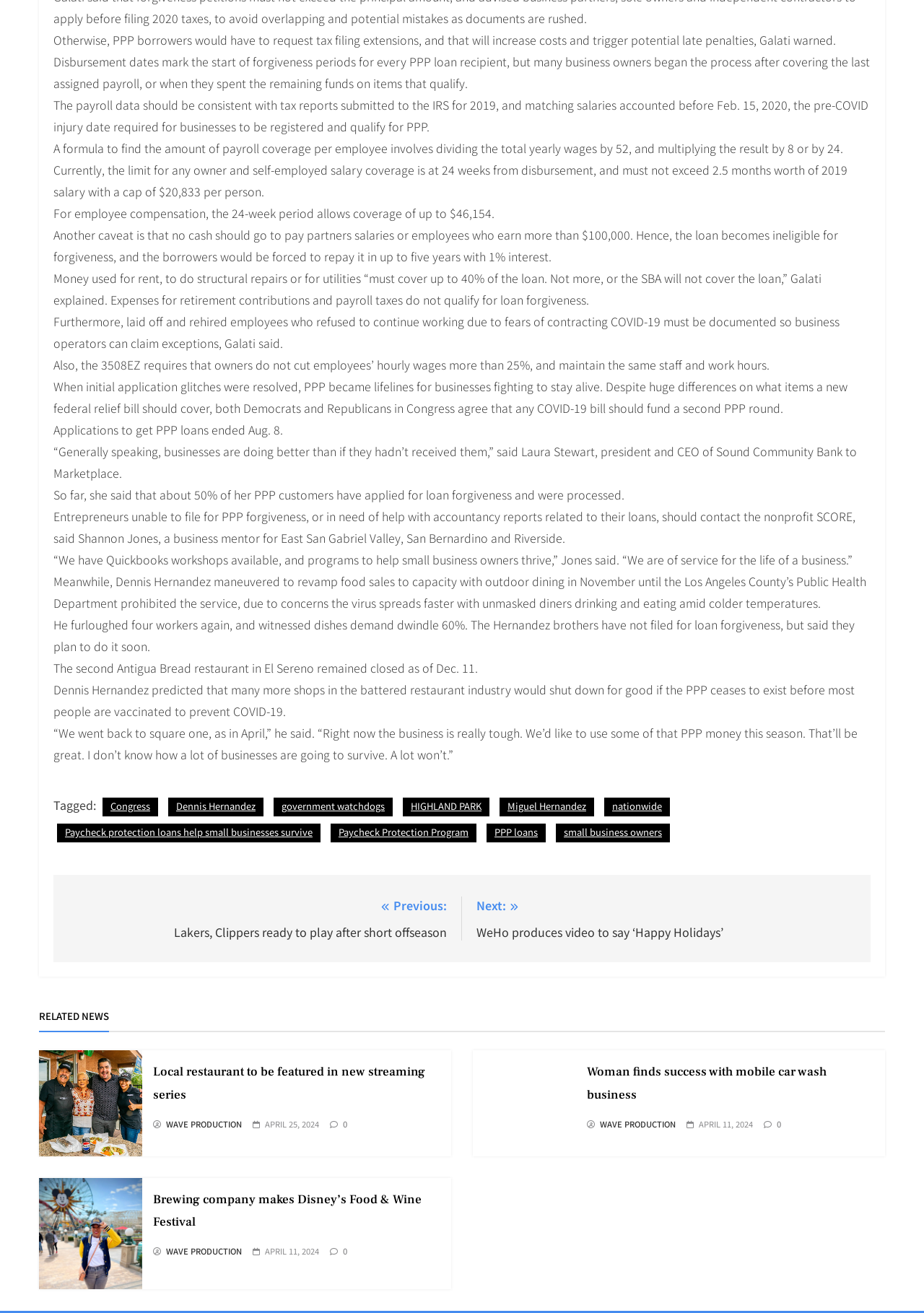Using the provided element description: "April 11, 2024April 11, 2024", identify the bounding box coordinates. The coordinates should be four floats between 0 and 1 in the order [left, top, right, bottom].

[0.287, 0.948, 0.345, 0.957]